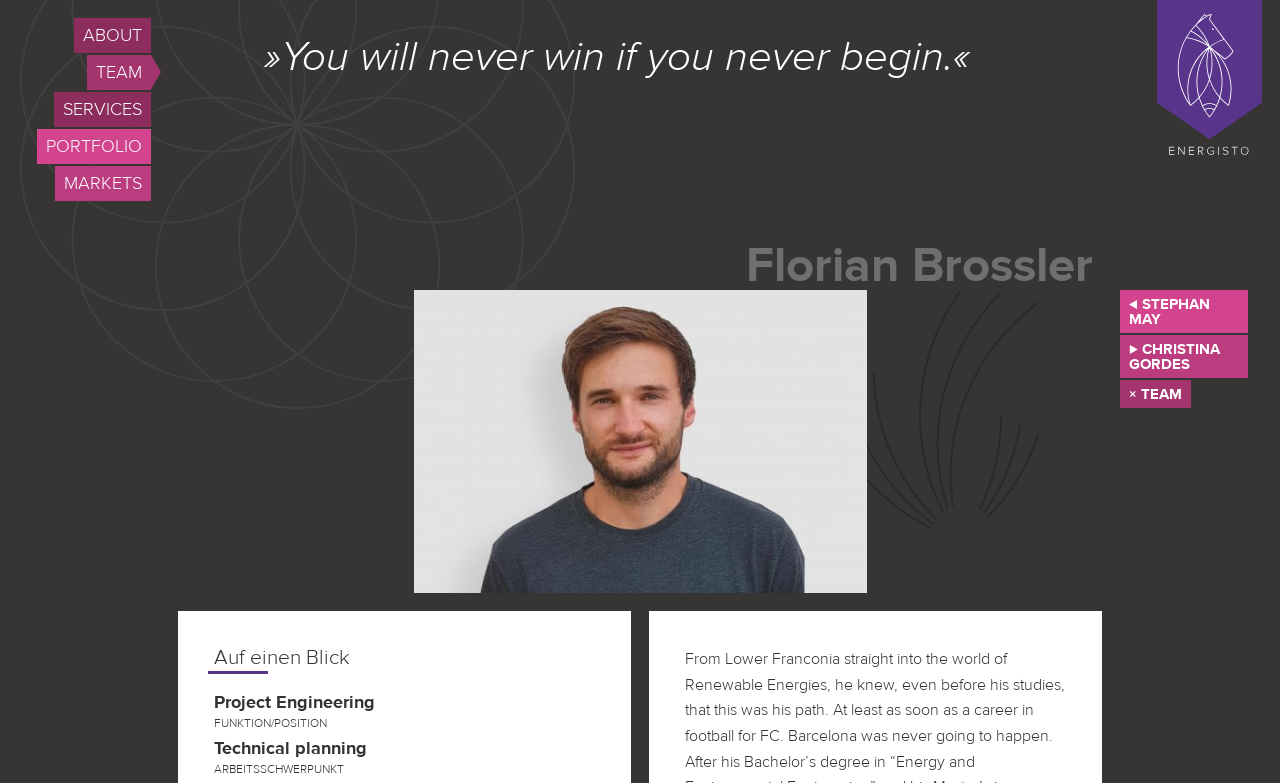Pinpoint the bounding box coordinates of the clickable area necessary to execute the following instruction: "Visit the 'Puzzle Games' category". The coordinates should be given as four float numbers between 0 and 1, namely [left, top, right, bottom].

None